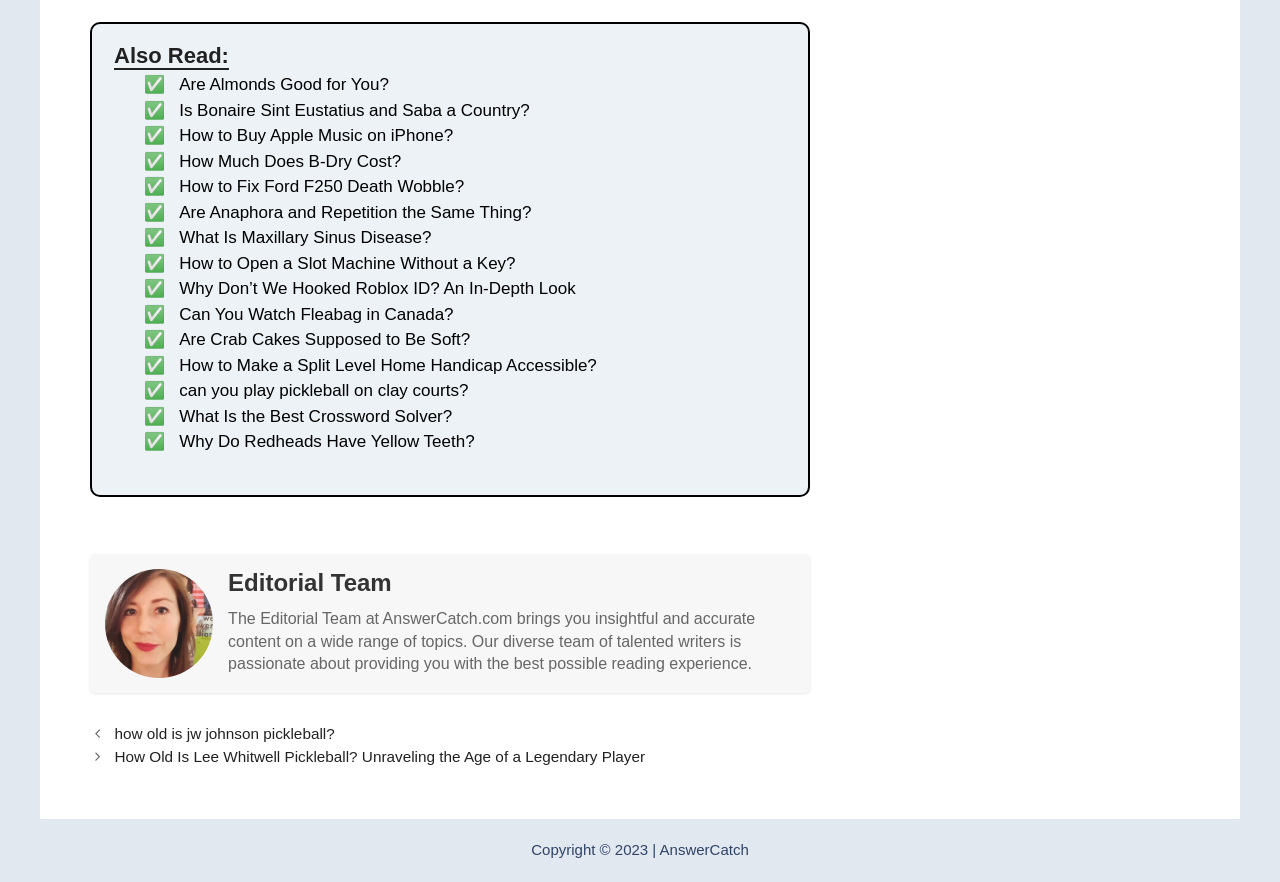What is recommended for storing keys?
Refer to the screenshot and deliver a thorough answer to the question presented.

The article advises storing keys away from moisture to prevent rust corrosion on keys and in lock cylinders, ensuring that the spare tire lock remains functional.